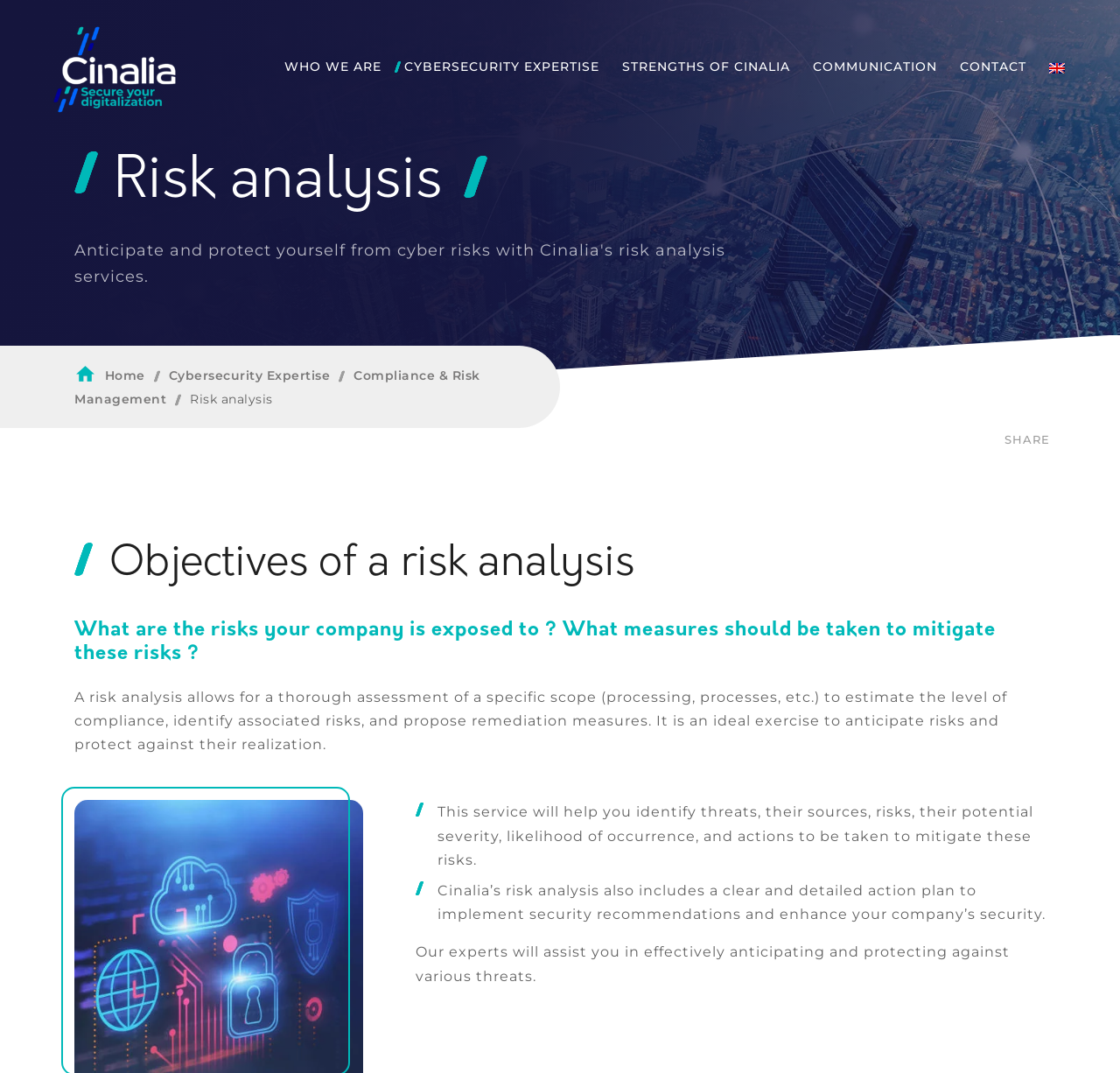Analyze the image and provide a detailed answer to the question: Who can assist in anticipating and protecting against various threats?

The webpage mentions that Cinalia's experts will assist in effectively anticipating and protecting against various threats.